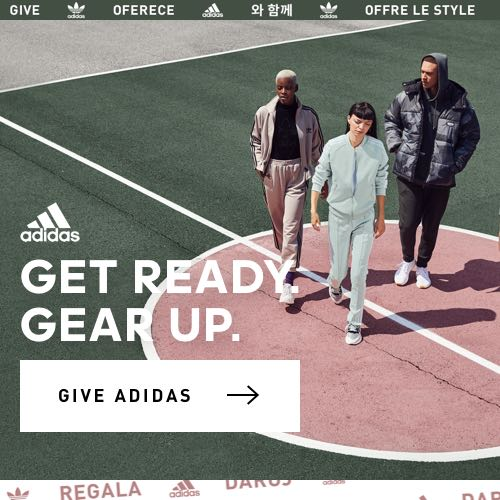Give a one-word or one-phrase response to the question:
What is the brand being promoted in the image?

adidas